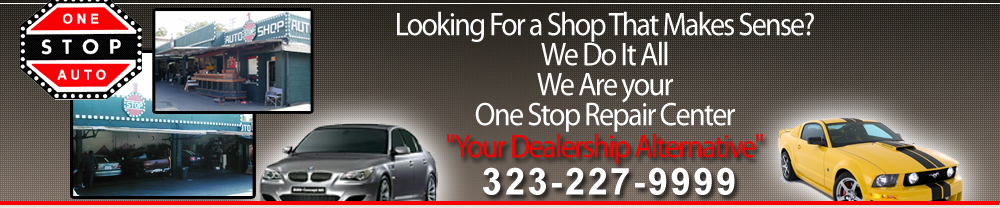Create a detailed narrative of what is happening in the image.

The image features a vibrant banner for "One Stop Auto," showcasing their identity as a comprehensive auto repair center. The design highlights the slogan "Looking For a Shop That Makes Sense?" emphasizing their commitment to full-service auto care. The banner prominently displays images of the shop's exterior and various vehicles, indicating a welcoming environment for customers. The bold text reassures clients with "We Do It All" and positions the shop as "Your Dealership Alternative," accompanied by the phone number 323-227-9999, inviting potential customers to reach out for services. This visual representation encapsulates the essence of convenience and reliability offered by One Stop Auto in their Hollywood, California location.